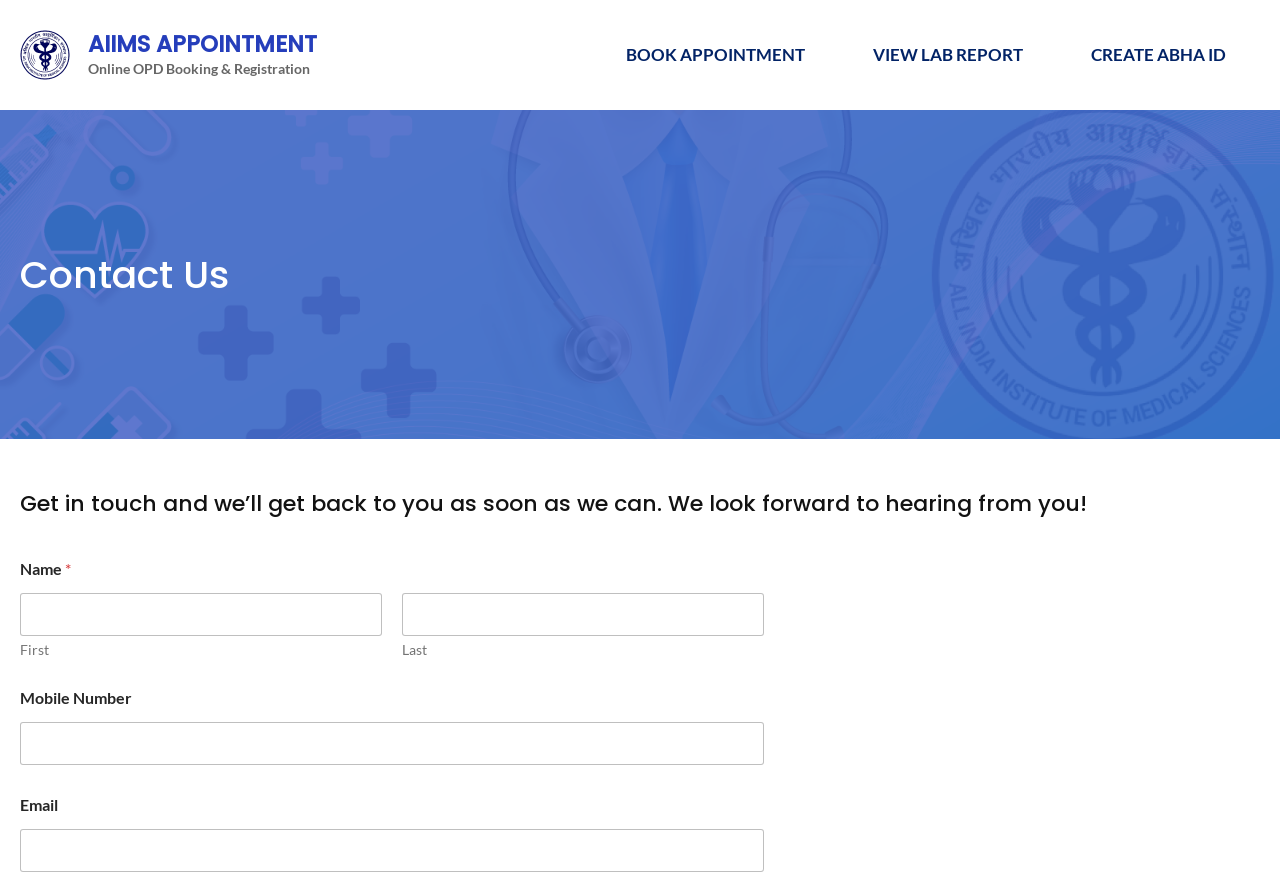How many input fields are there in the 'Name' group? Based on the image, give a response in one word or a short phrase.

2